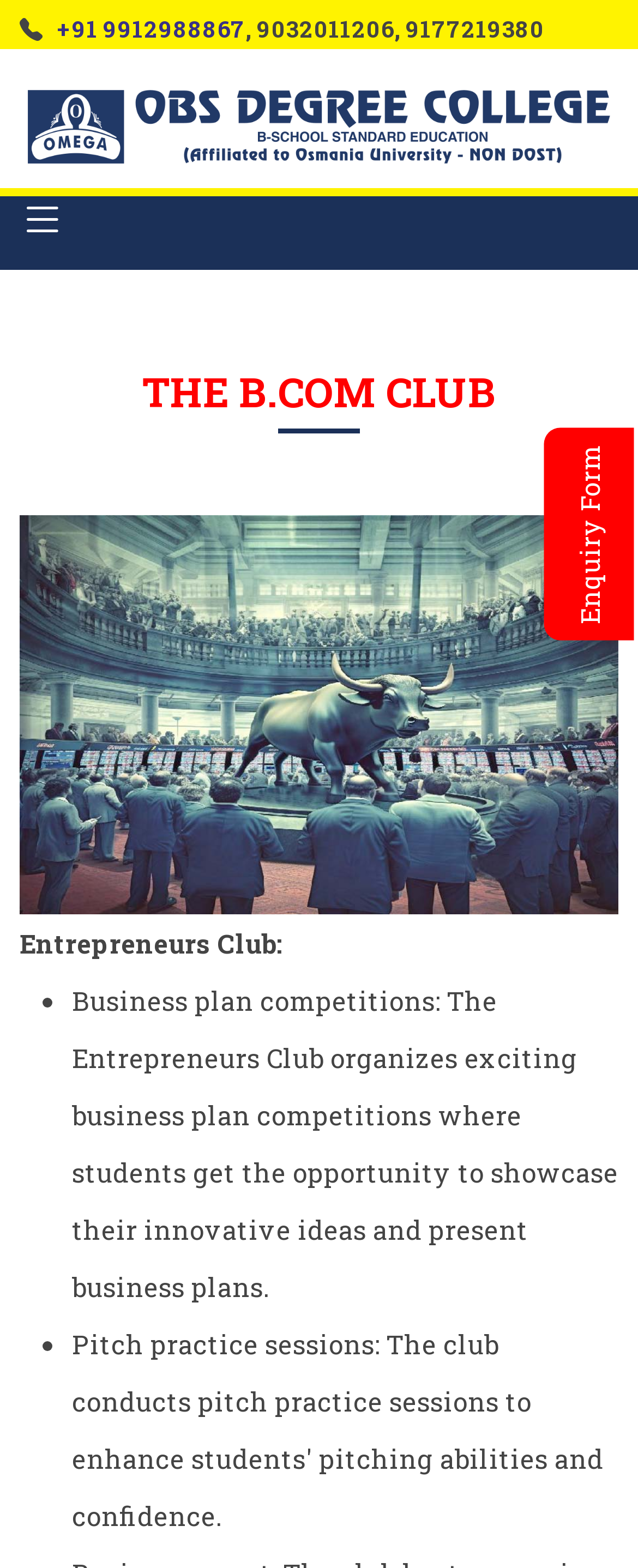Based on the visual content of the image, answer the question thoroughly: What type of competitions does the Entrepreneurs Club organize?

The type of competitions organized by the Entrepreneurs Club is mentioned in a static text element on the webpage, which is 'Business plan competitions'. This can be found by looking at the static text element with the text 'Business plan competitions'.